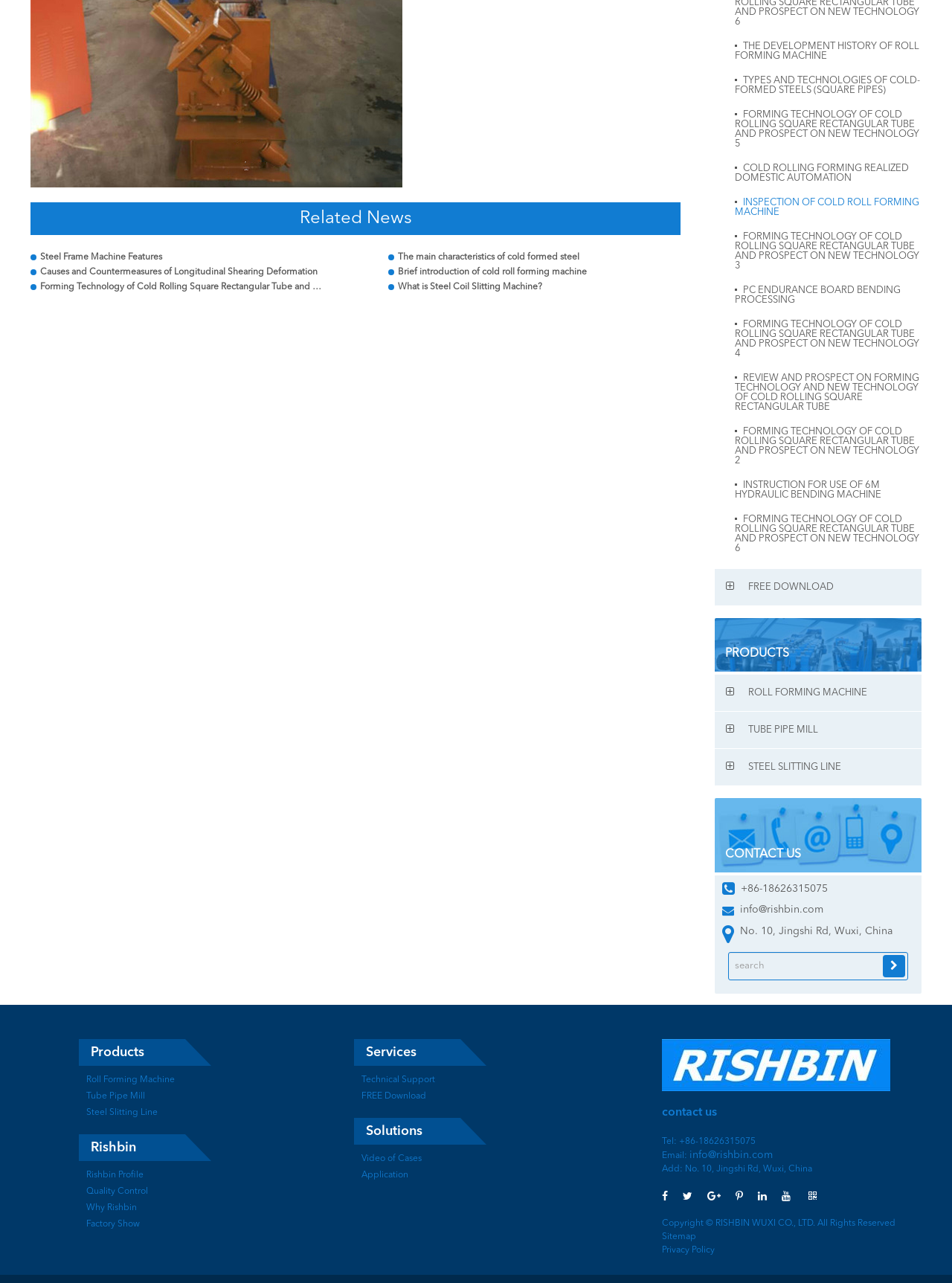Please specify the bounding box coordinates of the clickable section necessary to execute the following command: "learn about the ATSA Independent Living Expo".

None